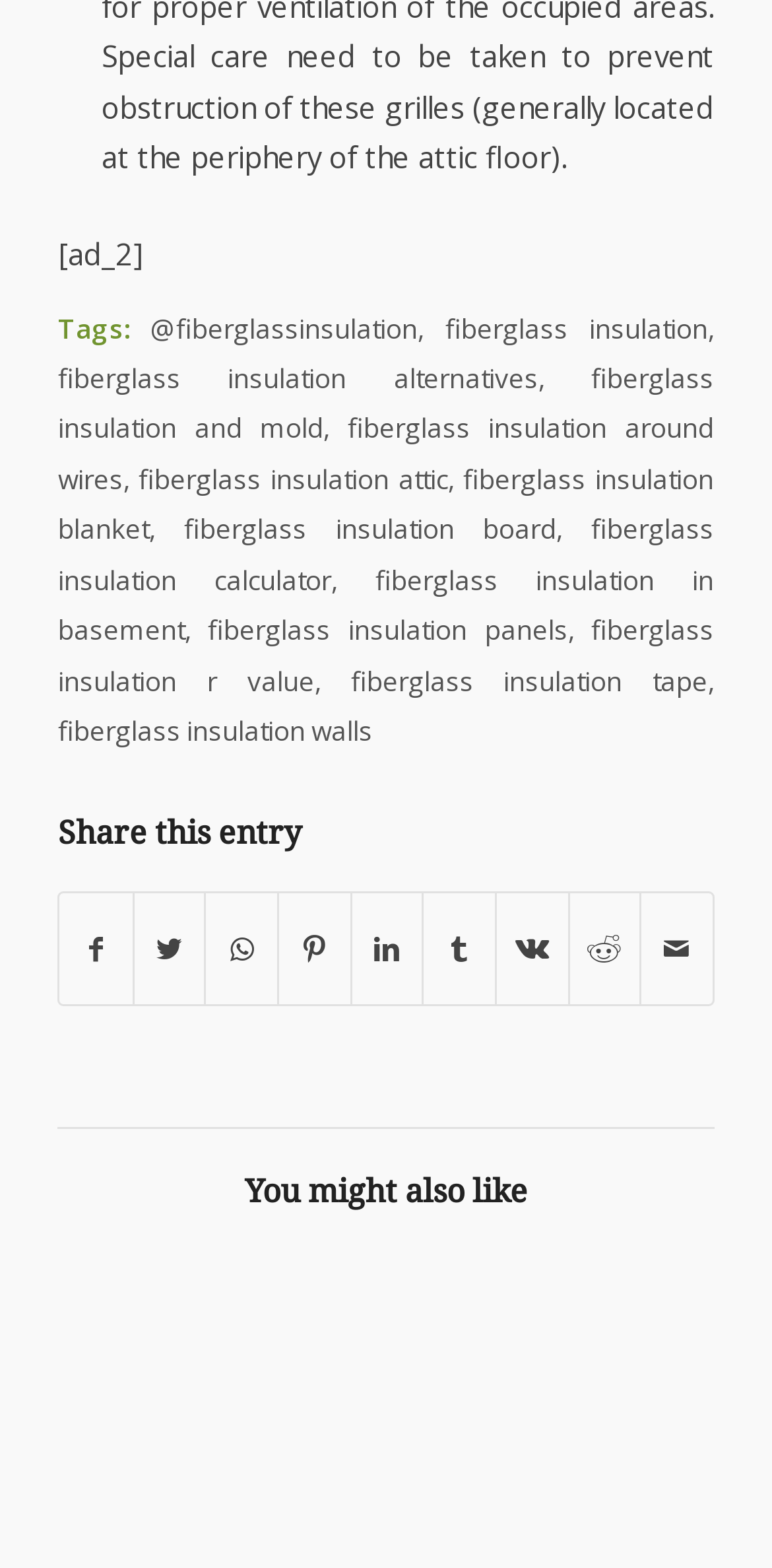Determine the bounding box coordinates of the element that should be clicked to execute the following command: "Click on the 'fiberglass insulation calculator' link".

[0.075, 0.326, 0.925, 0.381]